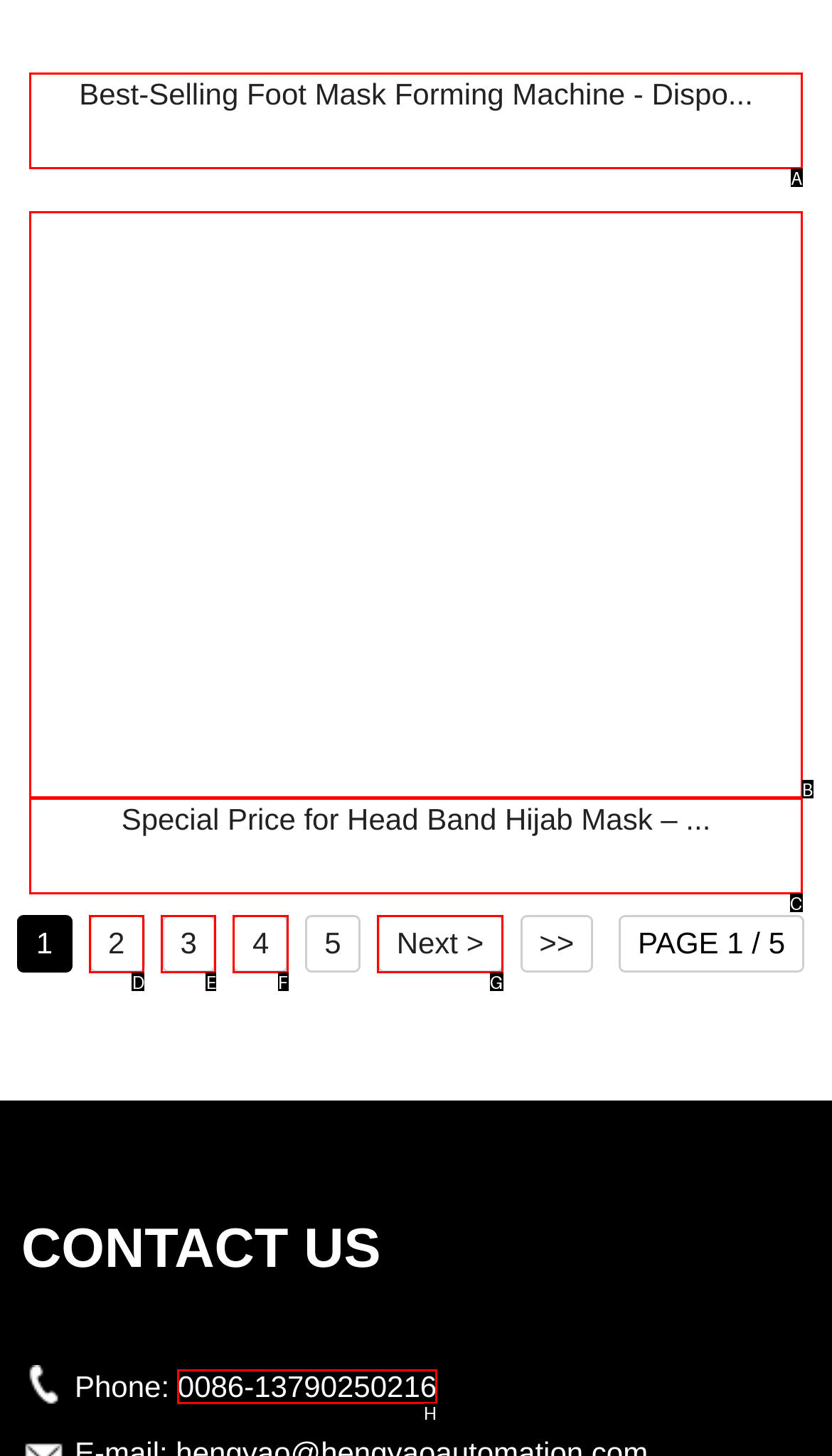Based on the provided element description: 0086-13790250216, identify the best matching HTML element. Respond with the corresponding letter from the options shown.

H